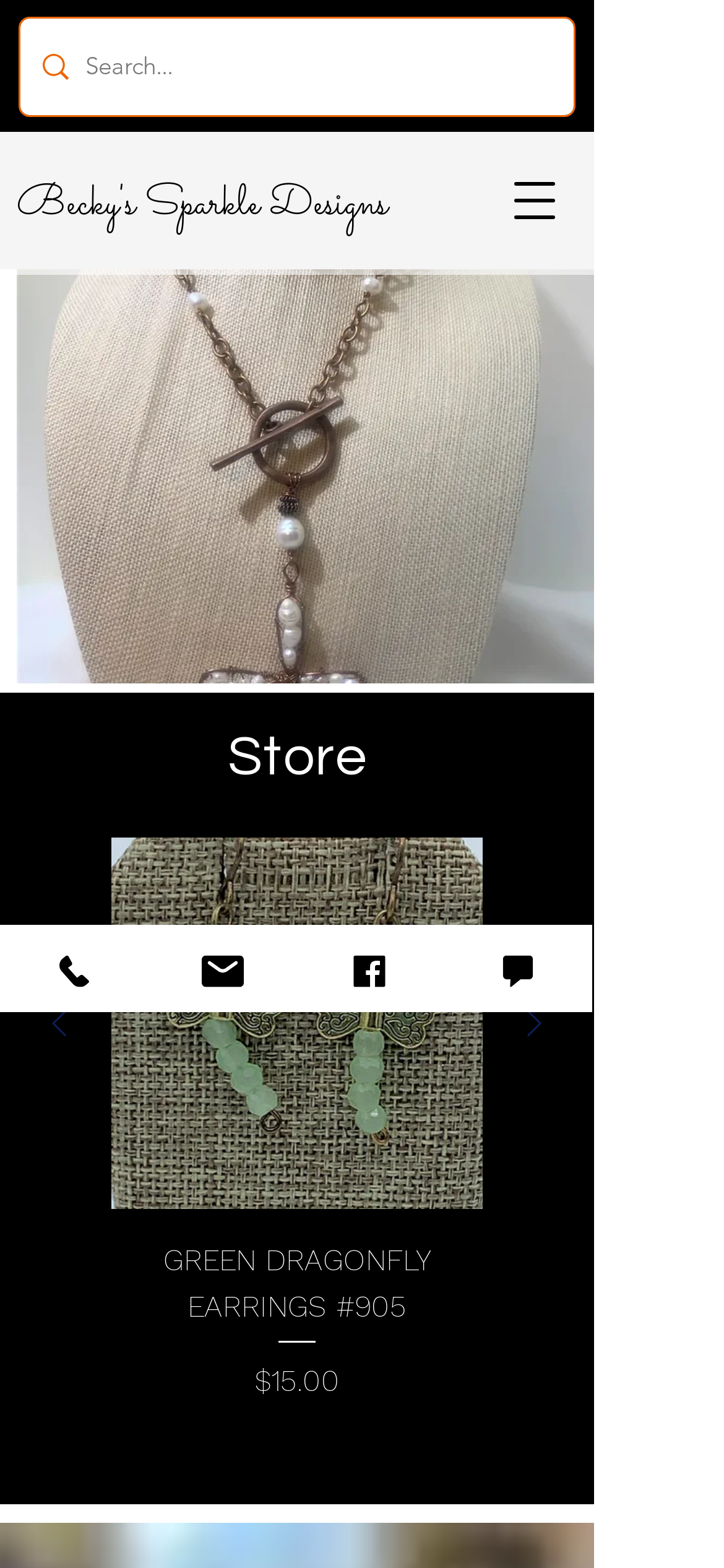Give a one-word or one-phrase response to the question:
What is the navigation menu button labeled?

Open navigation menu